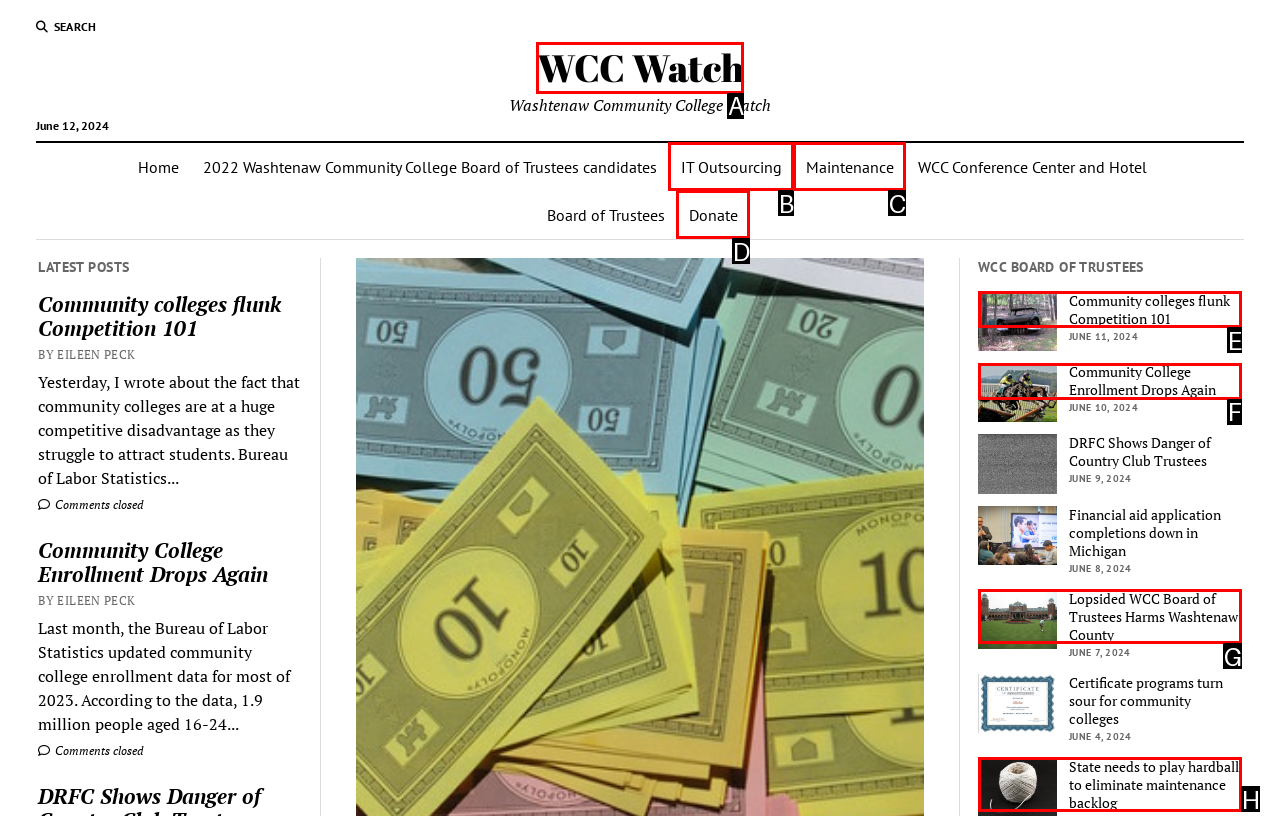Determine the HTML element that aligns with the description: WCC Watch
Answer by stating the letter of the appropriate option from the available choices.

A